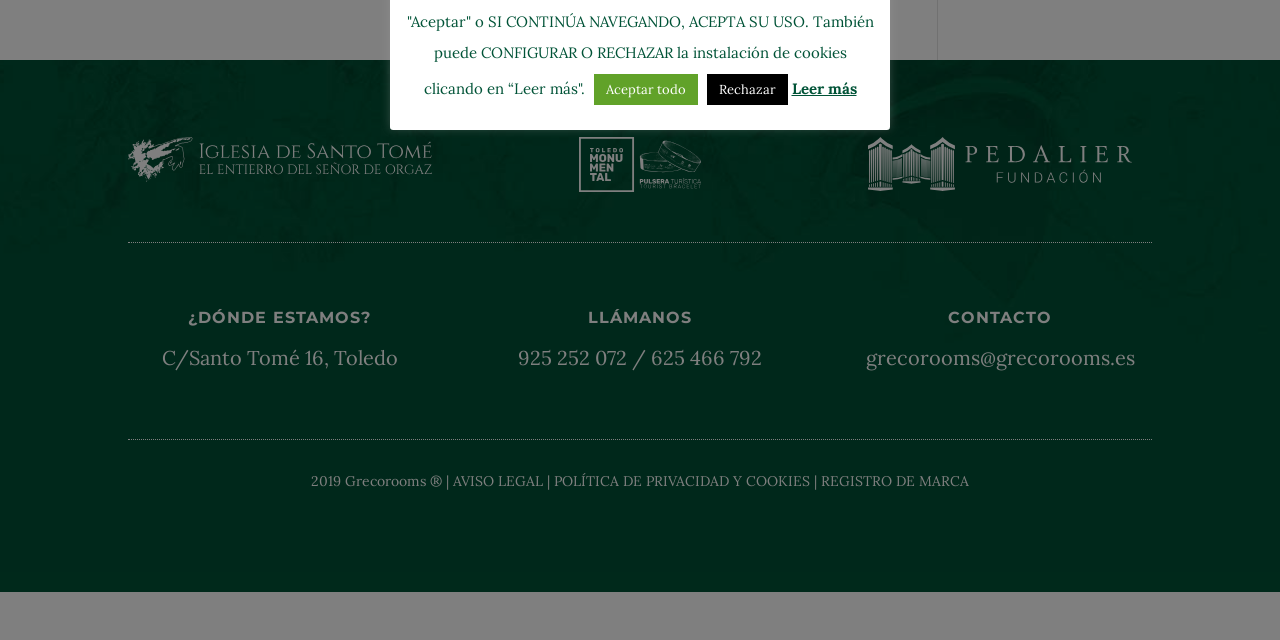Ascertain the bounding box coordinates for the UI element detailed here: "REGISTRO DE MARCA". The coordinates should be provided as [left, top, right, bottom] with each value being a float between 0 and 1.

[0.641, 0.737, 0.757, 0.765]